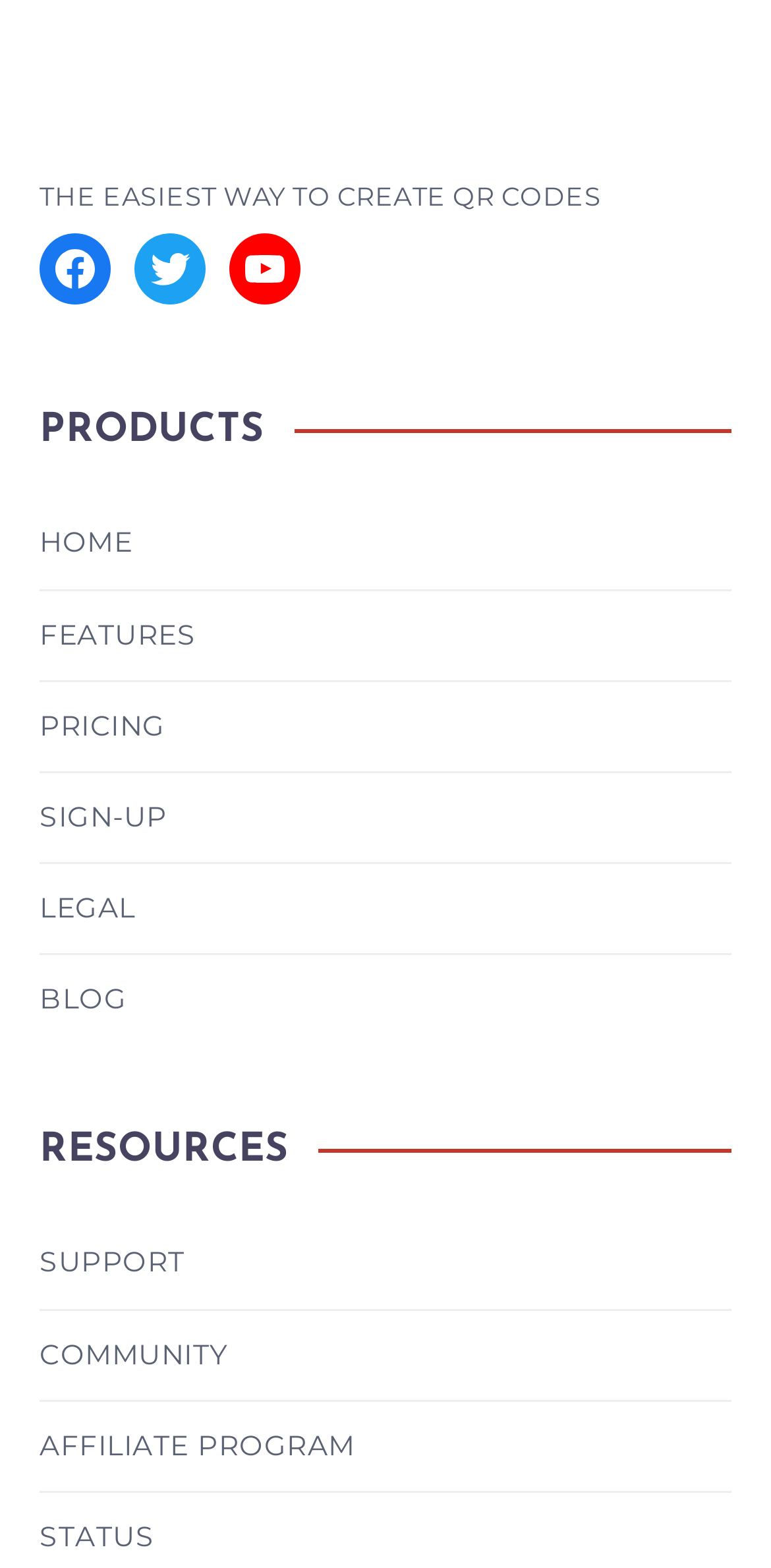Find the bounding box coordinates for the area that must be clicked to perform this action: "Learn about FEATURES".

[0.051, 0.389, 0.254, 0.421]